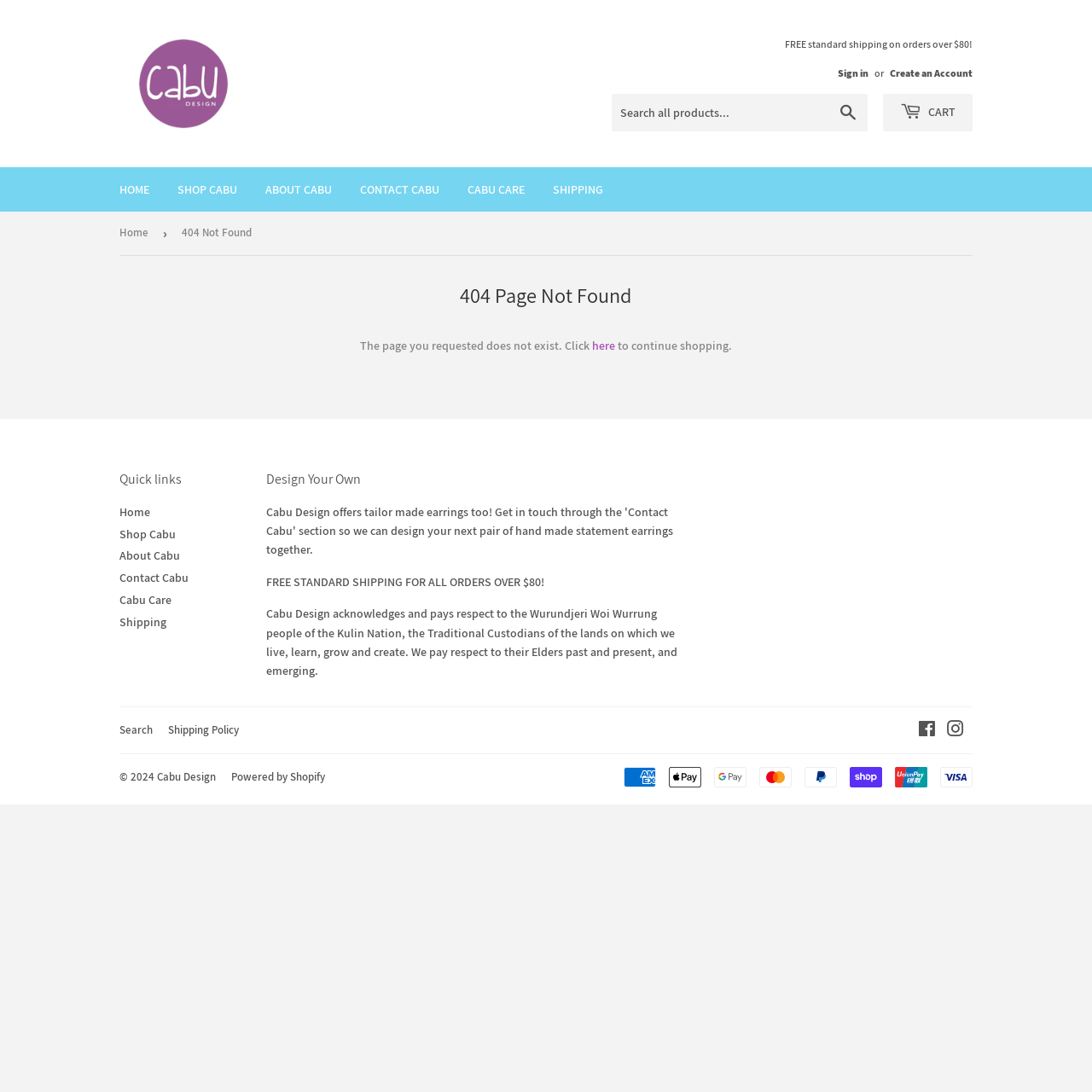Please find and generate the text of the main header of the webpage.

404 Page Not Found